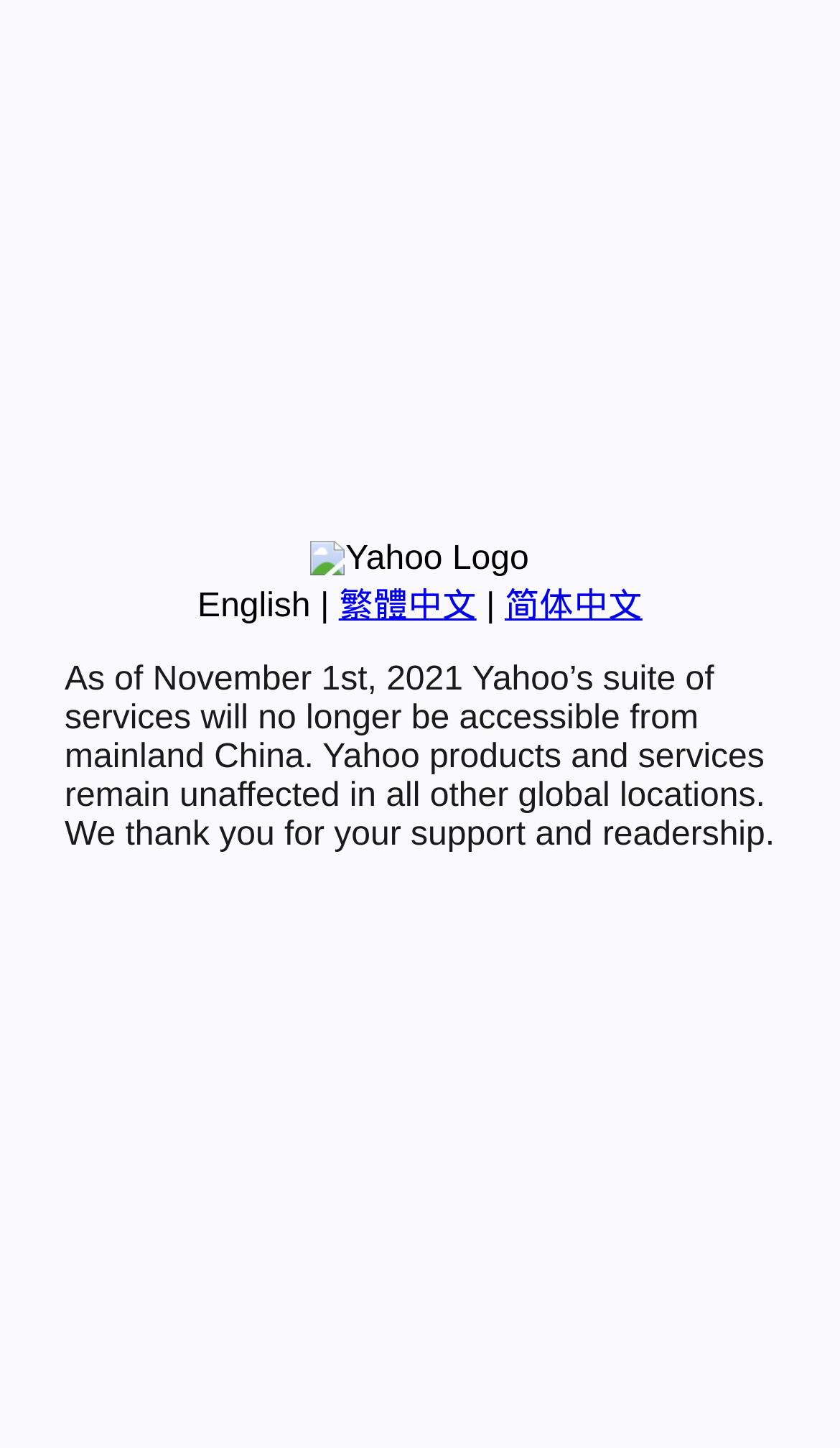Given the element description, predict the bounding box coordinates in the format (top-left x, top-left y, bottom-right x, bottom-right y). Make sure all values are between 0 and 1. Here is the element description: 繁體中文

[0.403, 0.406, 0.567, 0.432]